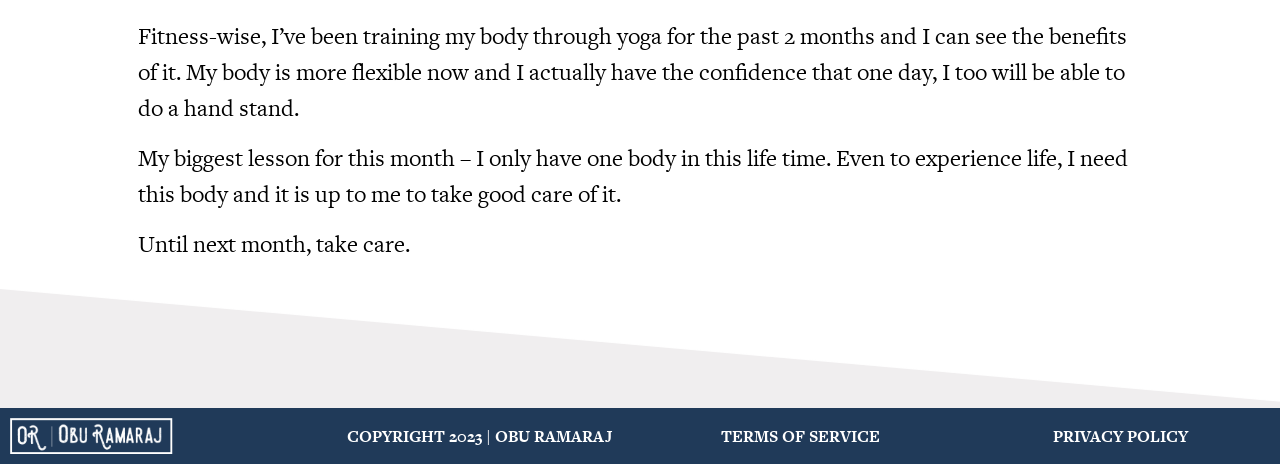What is the author's current fitness goal?
Using the visual information, reply with a single word or short phrase.

hand stand